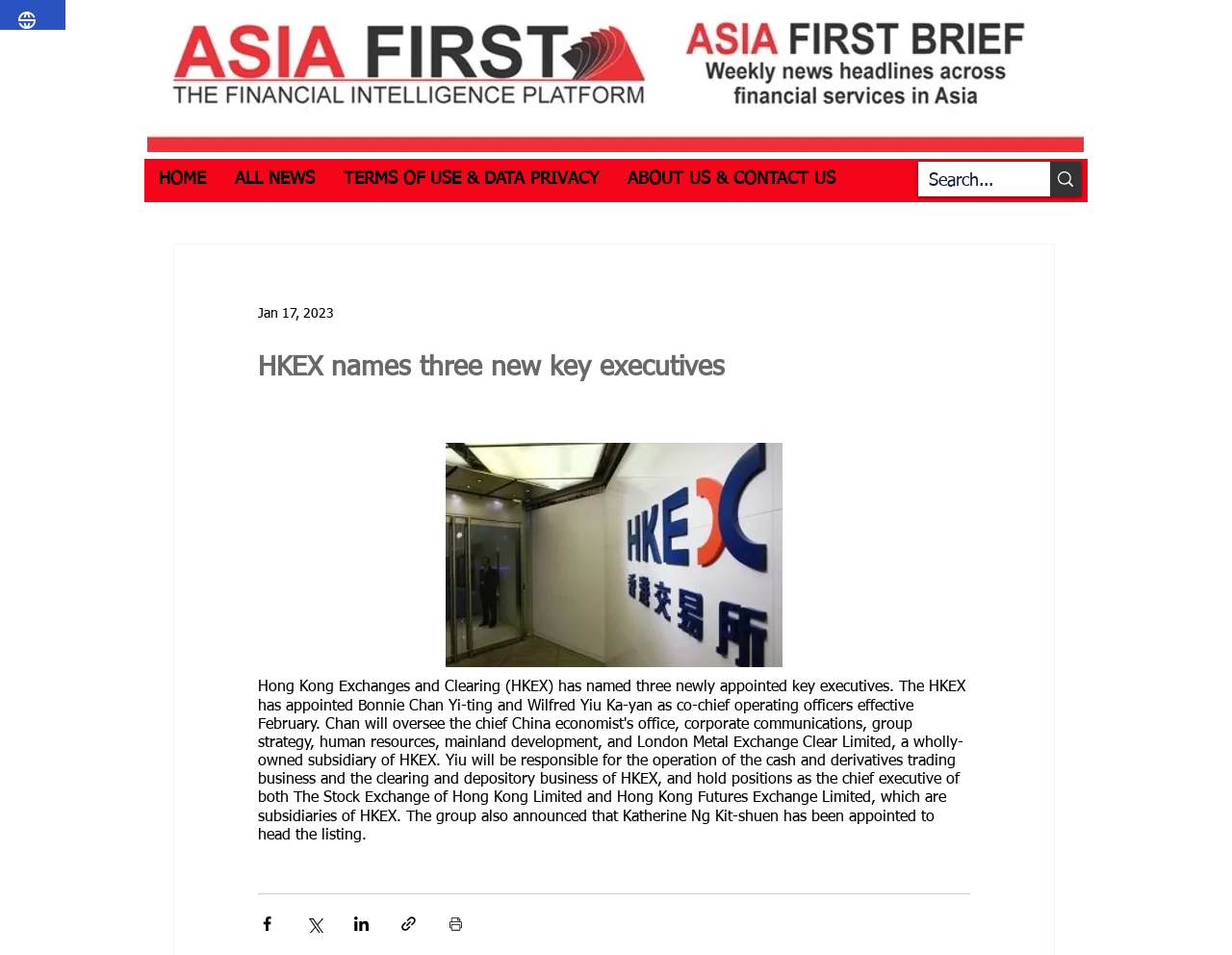Determine the bounding box coordinates for the UI element described. Format the coordinates as (top-left x, top-left y, bottom-right x, bottom-right y) and ensure all values are between 0 and 1. Element description: aria-label="Search..." name="q" placeholder="Search..."

[0.754, 0.169, 0.819, 0.211]